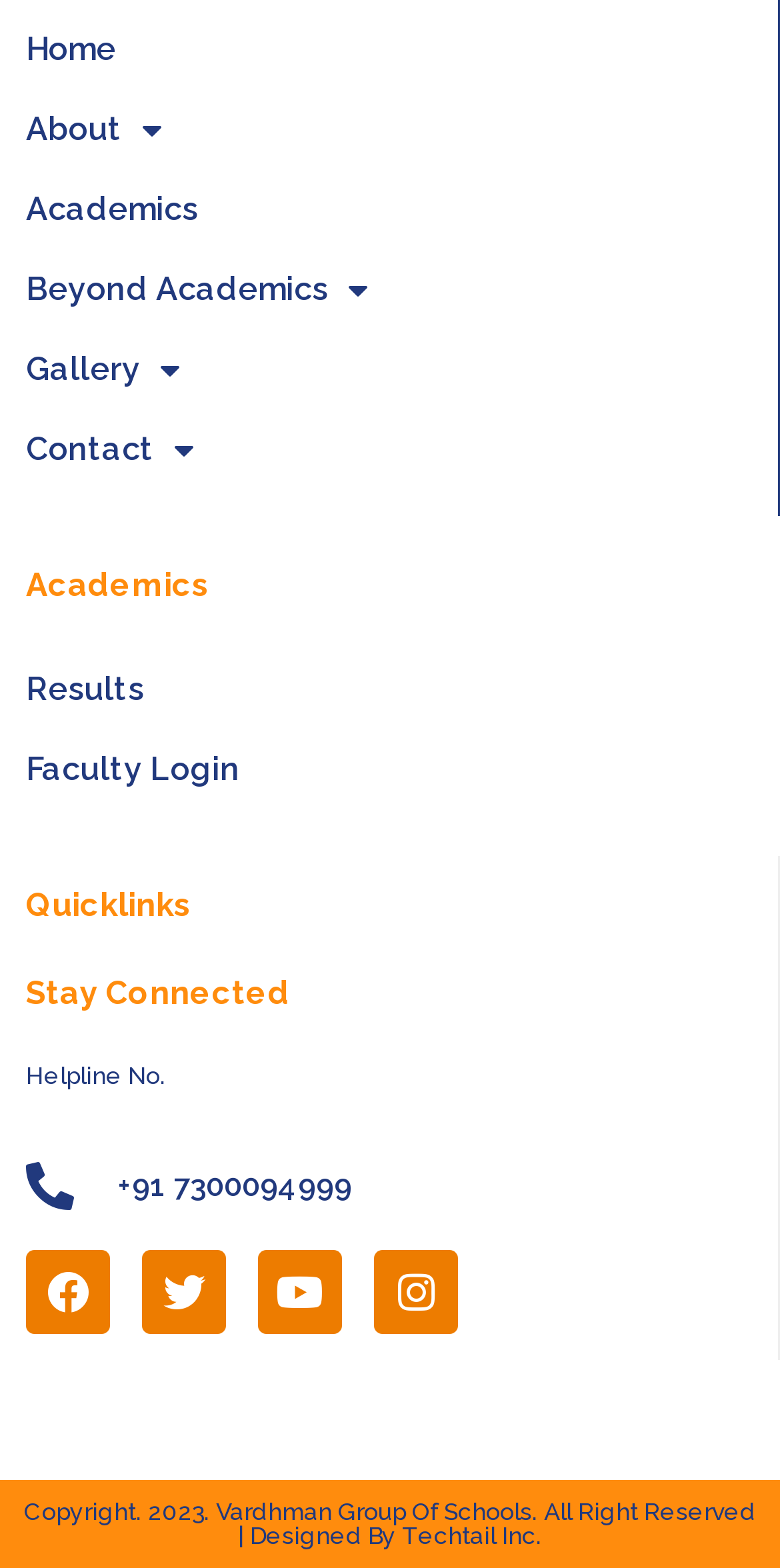Given the element description "Academics" in the screenshot, predict the bounding box coordinates of that UI element.

[0.033, 0.108, 0.964, 0.159]